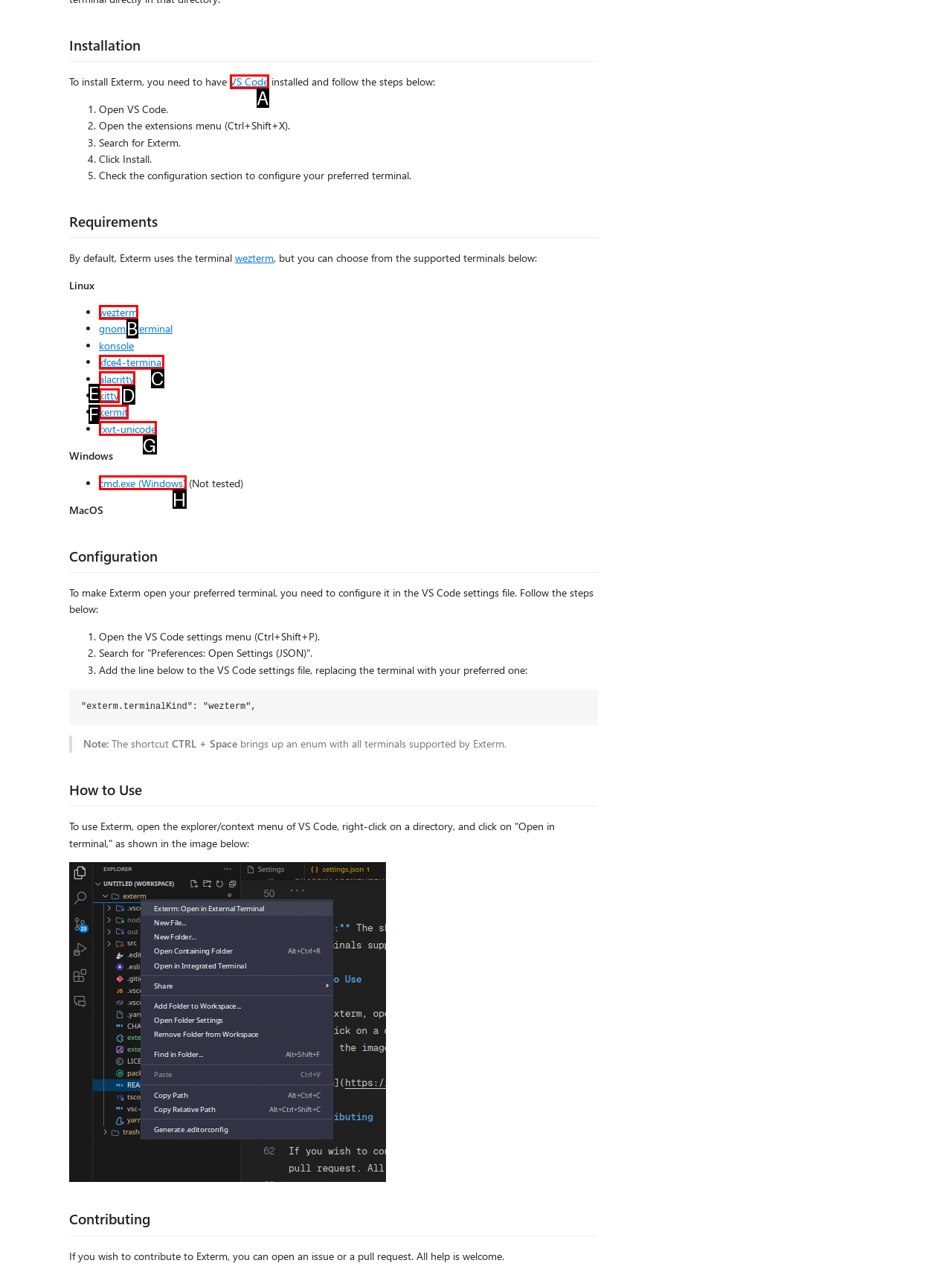Given the description: wezterm, identify the HTML element that fits best. Respond with the letter of the correct option from the choices.

B